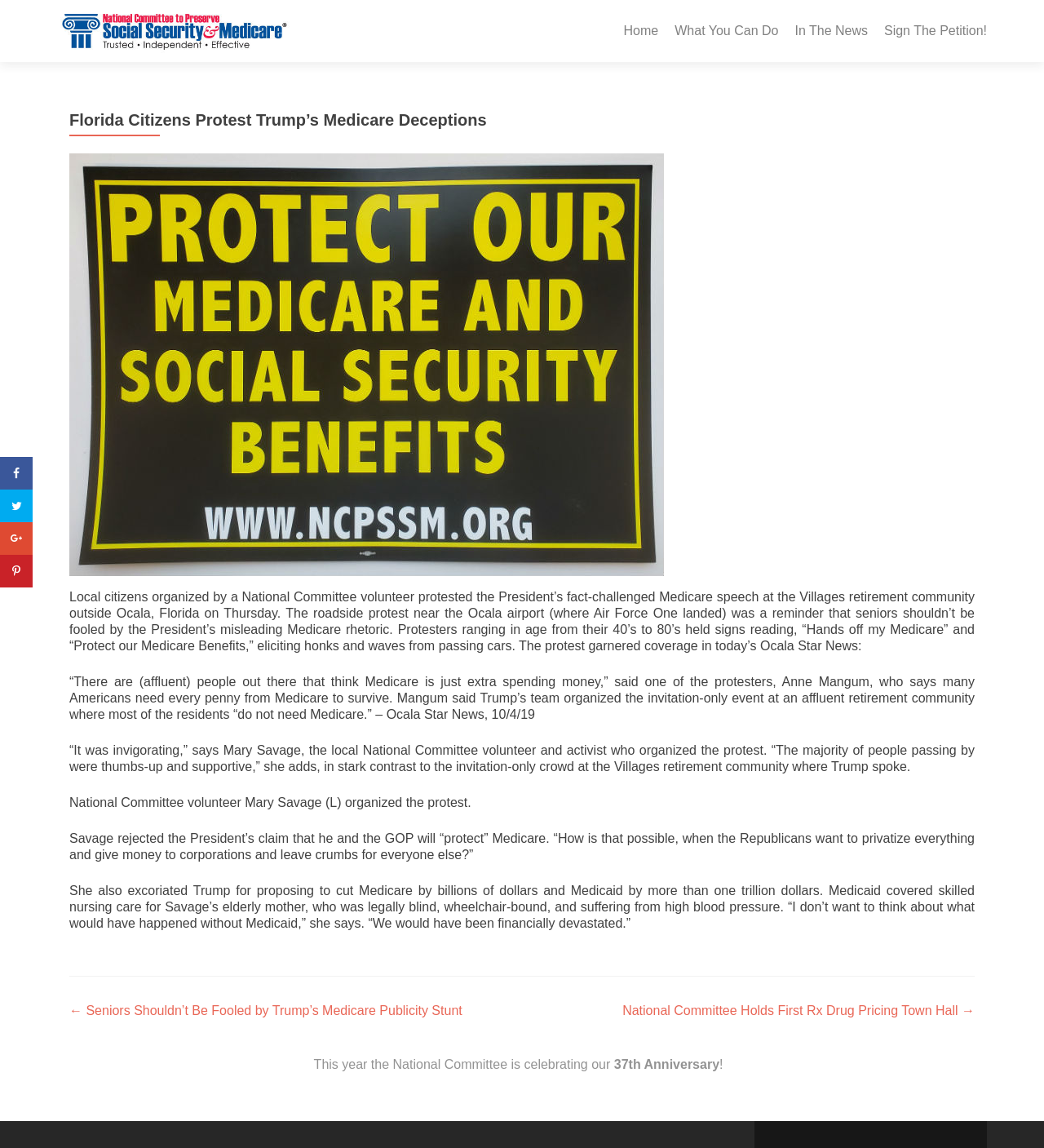Using the provided description: "Home", find the bounding box coordinates of the corresponding UI element. The output should be four float numbers between 0 and 1, in the format [left, top, right, bottom].

[0.597, 0.014, 0.631, 0.039]